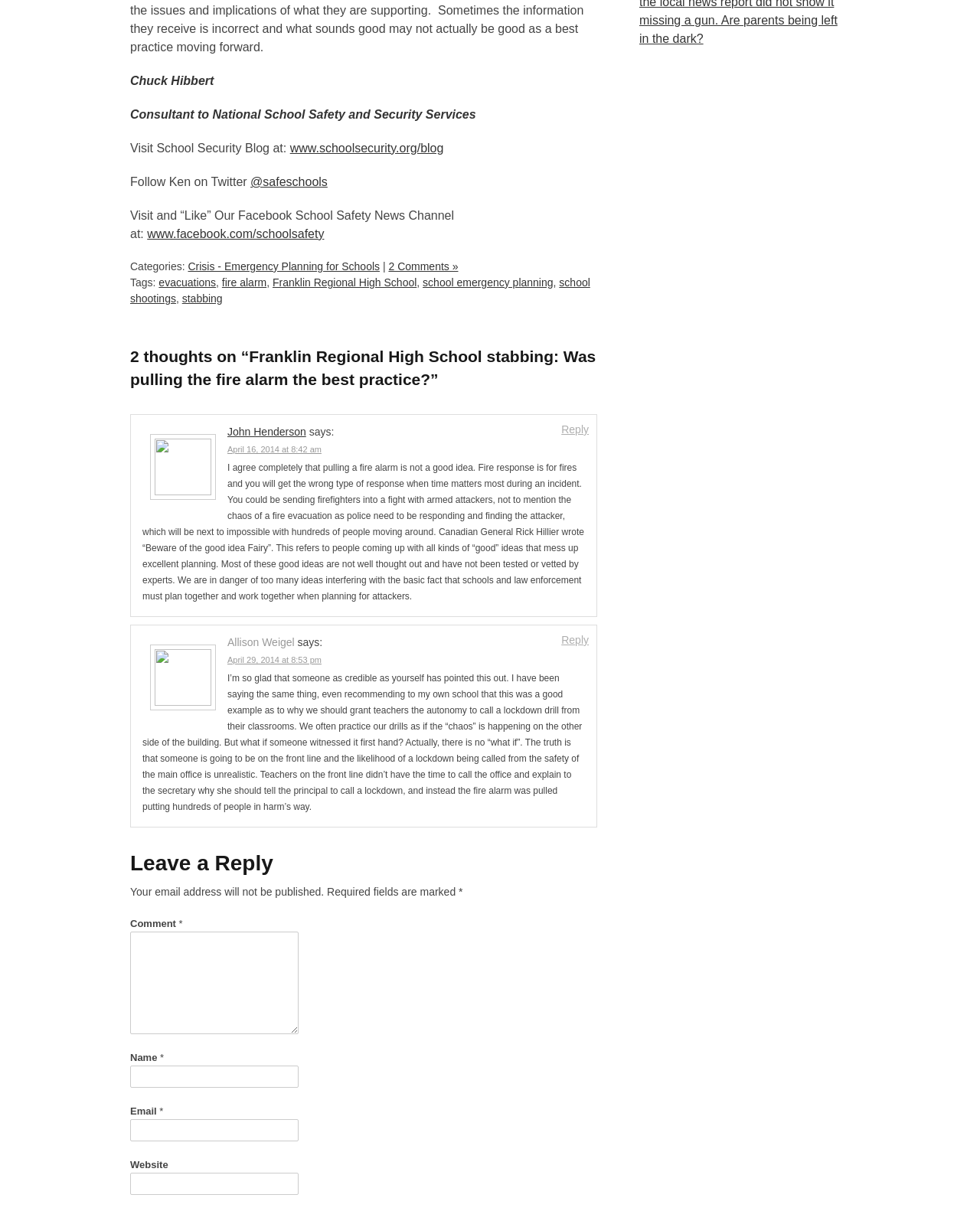Please specify the bounding box coordinates of the clickable region to carry out the following instruction: "Leave a reply". The coordinates should be four float numbers between 0 and 1, in the format [left, top, right, bottom].

[0.133, 0.702, 0.617, 0.725]